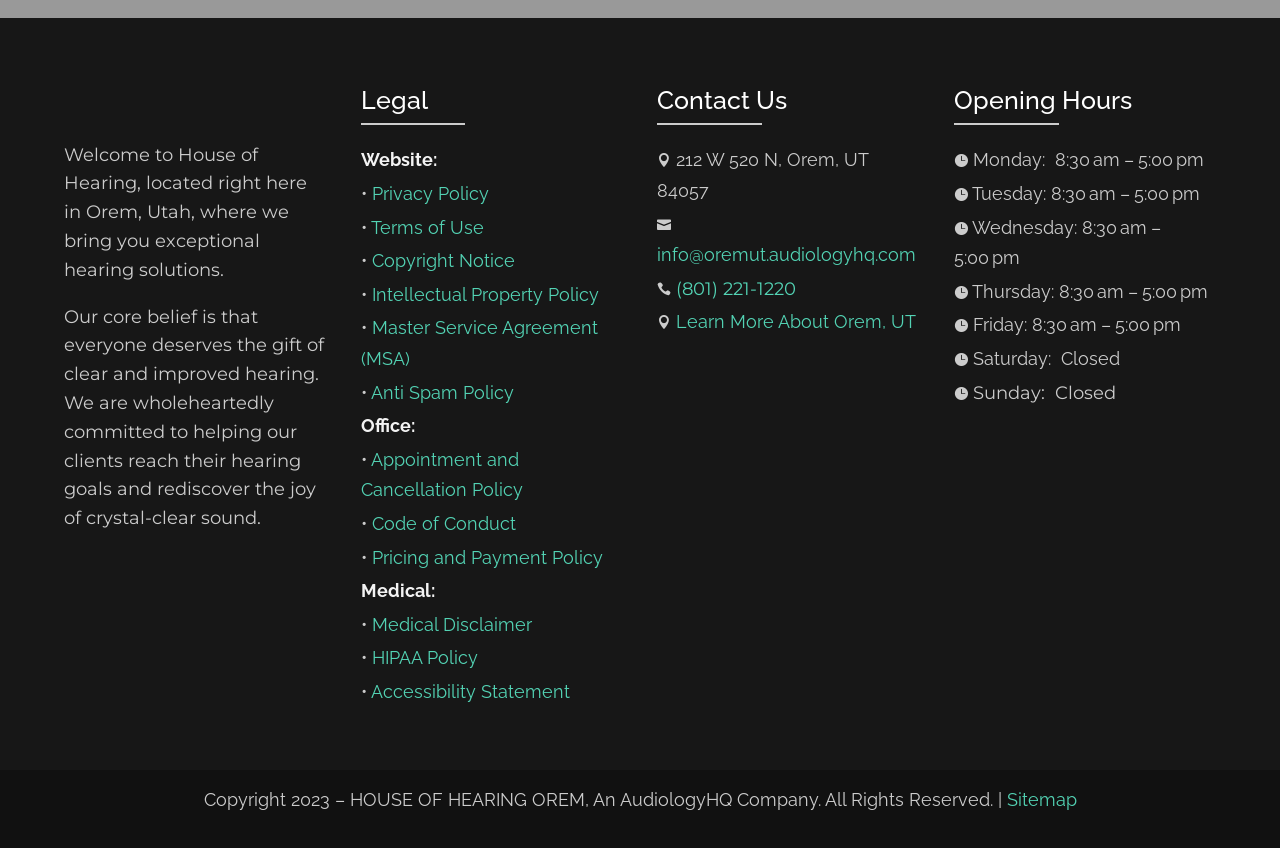Using the provided element description: "Appointment and Cancellation Policy", identify the bounding box coordinates. The coordinates should be four floats between 0 and 1 in the order [left, top, right, bottom].

[0.282, 0.904, 0.408, 0.965]